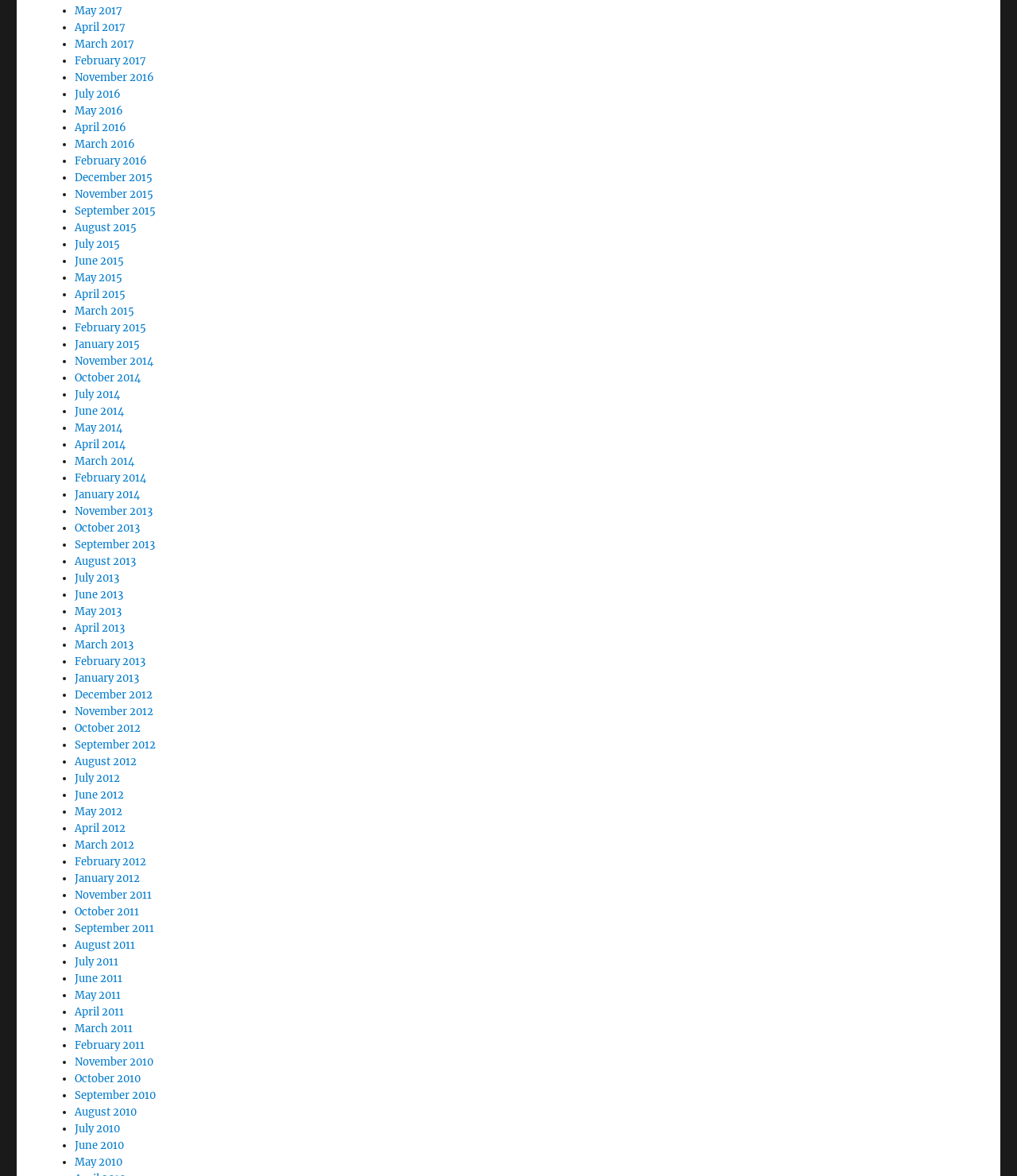Locate the UI element described by May 2014 in the provided webpage screenshot. Return the bounding box coordinates in the format (top-left x, top-left y, bottom-right x, bottom-right y), ensuring all values are between 0 and 1.

[0.073, 0.358, 0.12, 0.369]